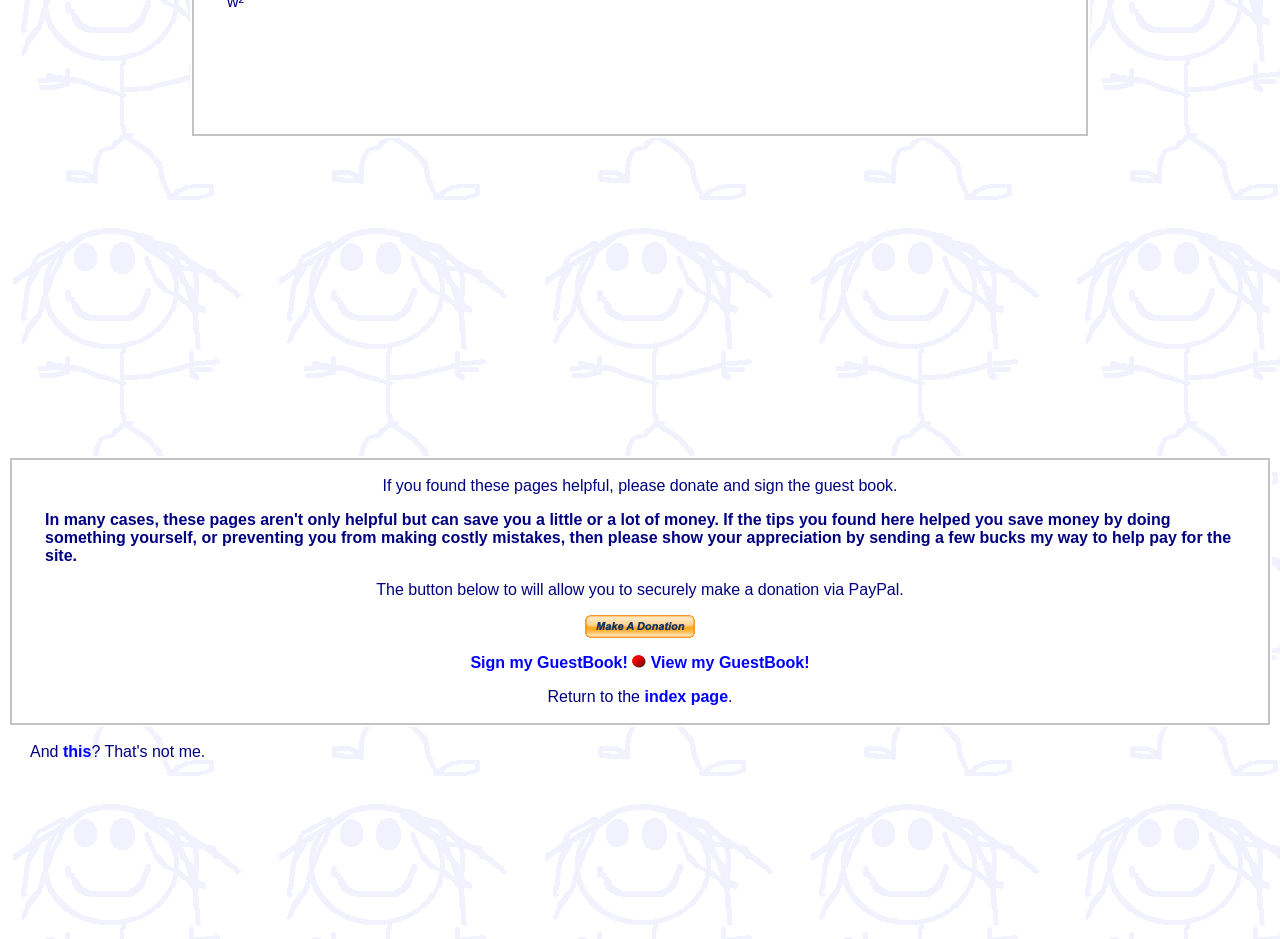What is the image description in the table cell?
Based on the screenshot, respond with a single word or phrase.

*